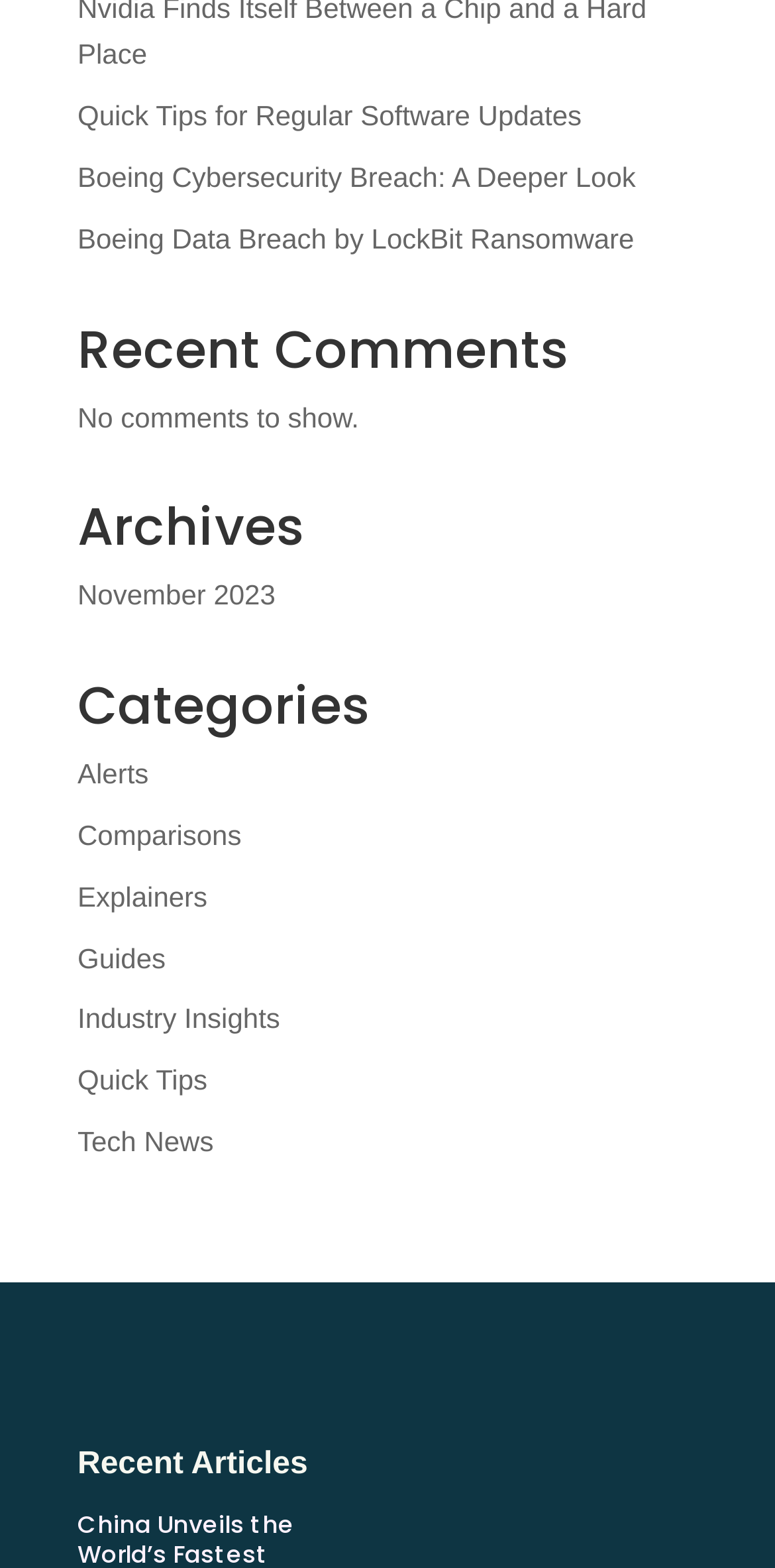Find and specify the bounding box coordinates that correspond to the clickable region for the instruction: "View Archives for November 2023".

[0.1, 0.369, 0.355, 0.39]